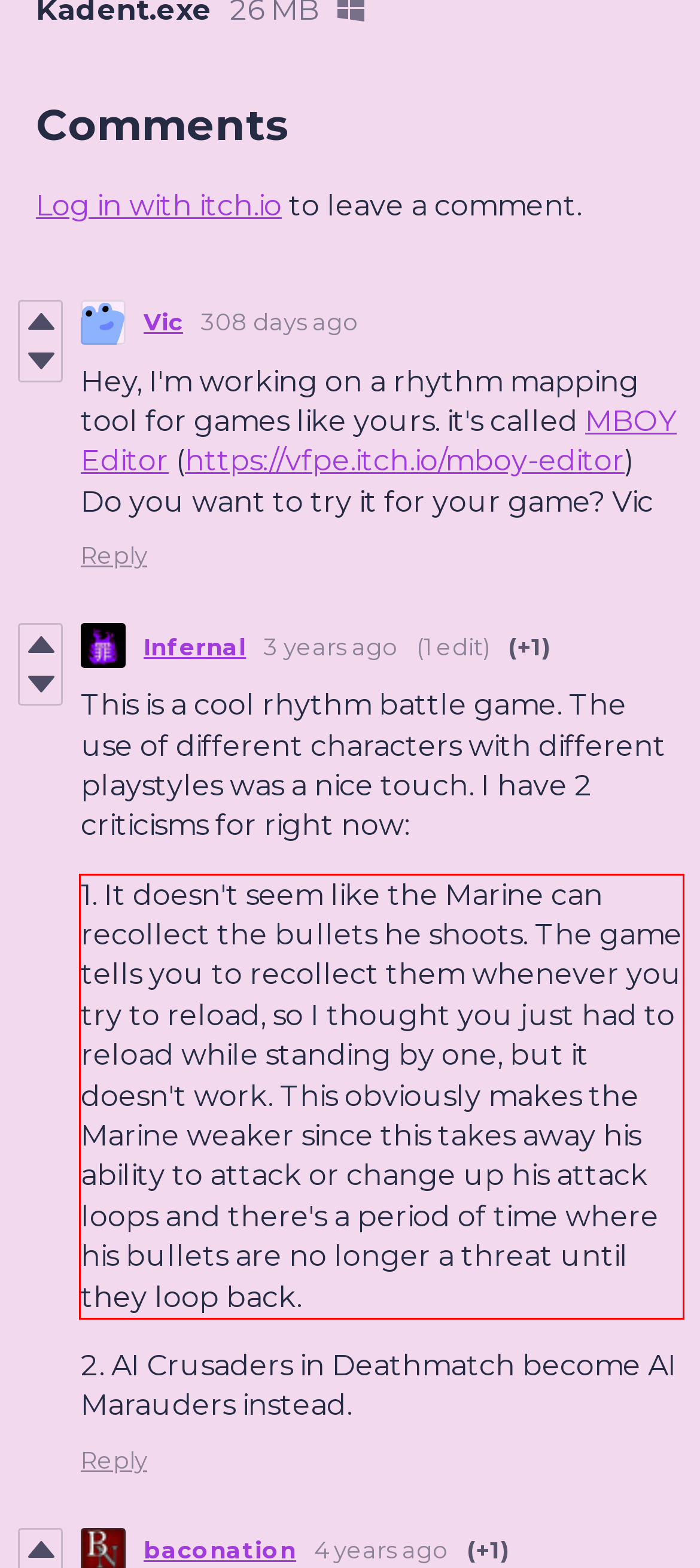View the screenshot of the webpage and identify the UI element surrounded by a red bounding box. Extract the text contained within this red bounding box.

1. It doesn't seem like the Marine can recollect the bullets he shoots. The game tells you to recollect them whenever you try to reload, so I thought you just had to reload while standing by one, but it doesn't work. This obviously makes the Marine weaker since this takes away his ability to attack or change up his attack loops and there's a period of time where his bullets are no longer a threat until they loop back.